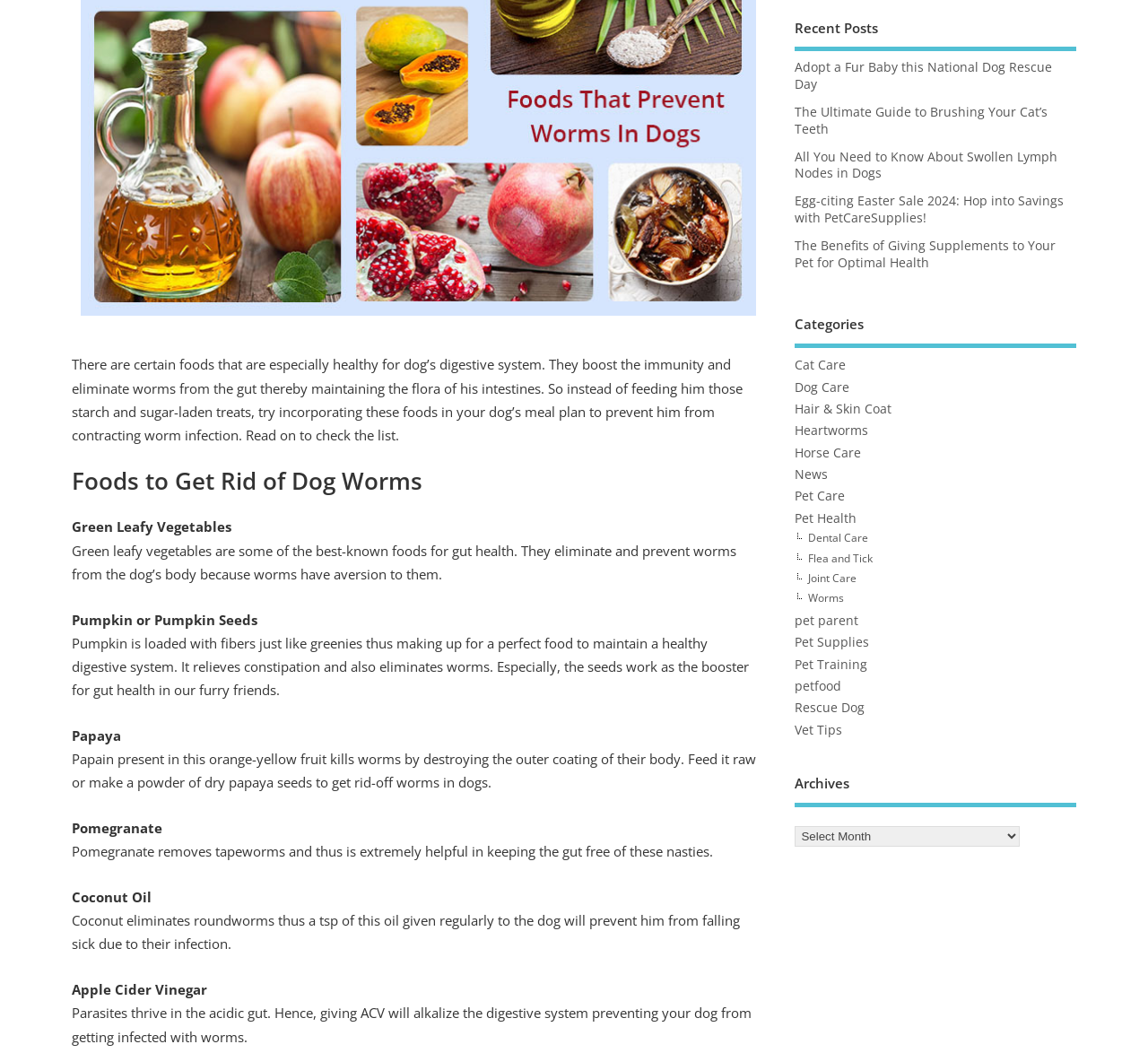Identify the coordinates of the bounding box for the element described below: "petfood". Return the coordinates as four float numbers between 0 and 1: [left, top, right, bottom].

[0.693, 0.644, 0.733, 0.659]